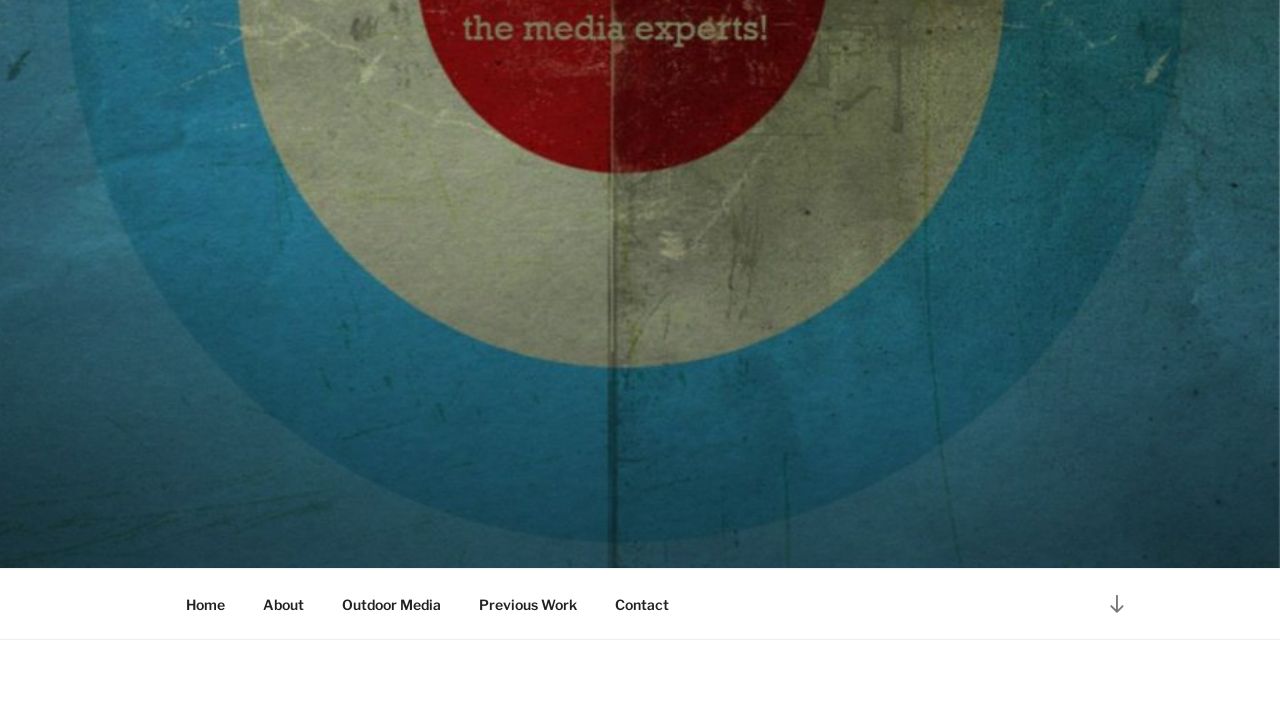Determine the bounding box for the HTML element described here: "Scroll down to content". The coordinates should be given as [left, top, right, bottom] with each number being a float between 0 and 1.

[0.855, 0.801, 0.891, 0.869]